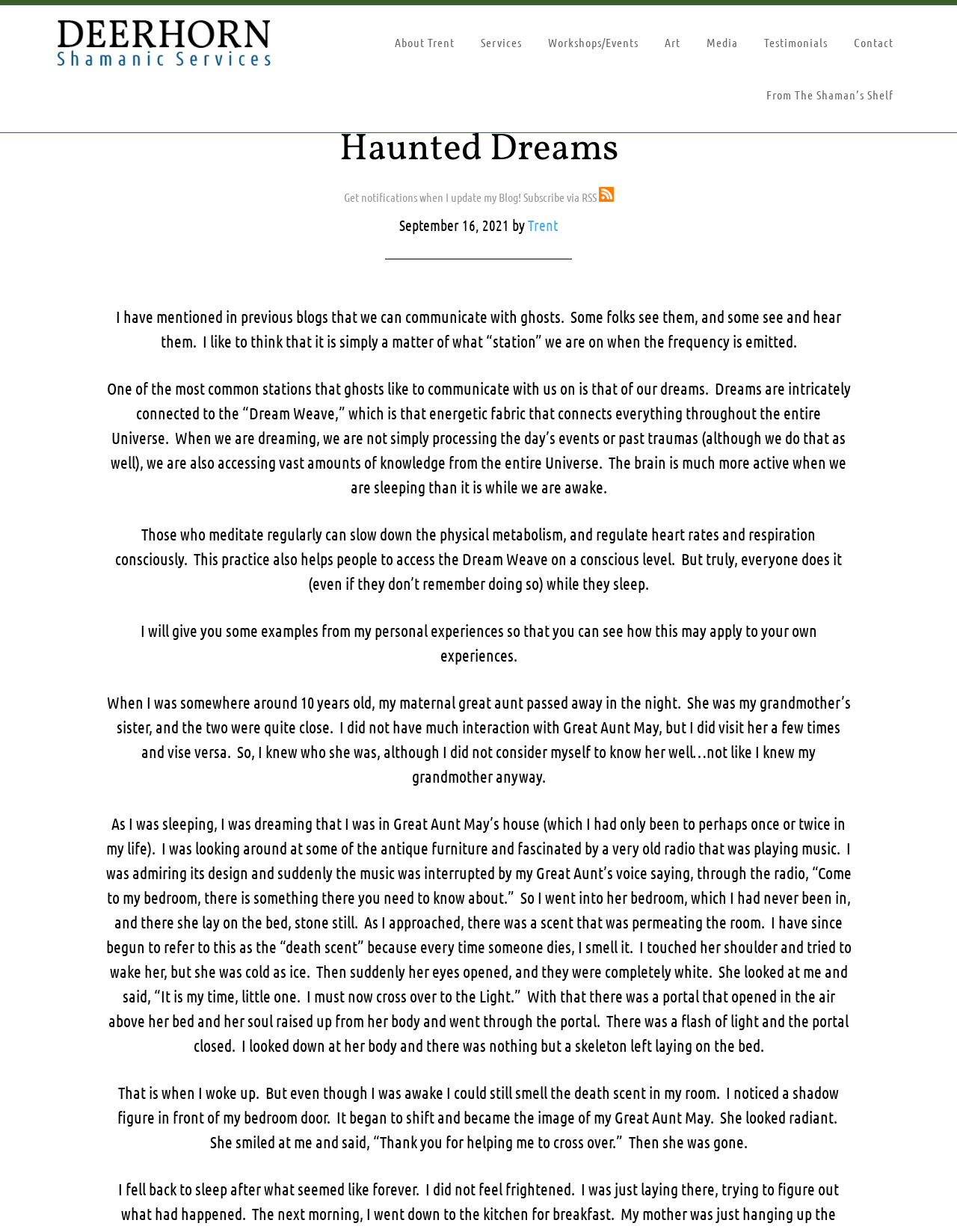Determine the coordinates of the bounding box for the clickable area needed to execute this instruction: "Click the 'Services' link".

[0.491, 0.013, 0.557, 0.056]